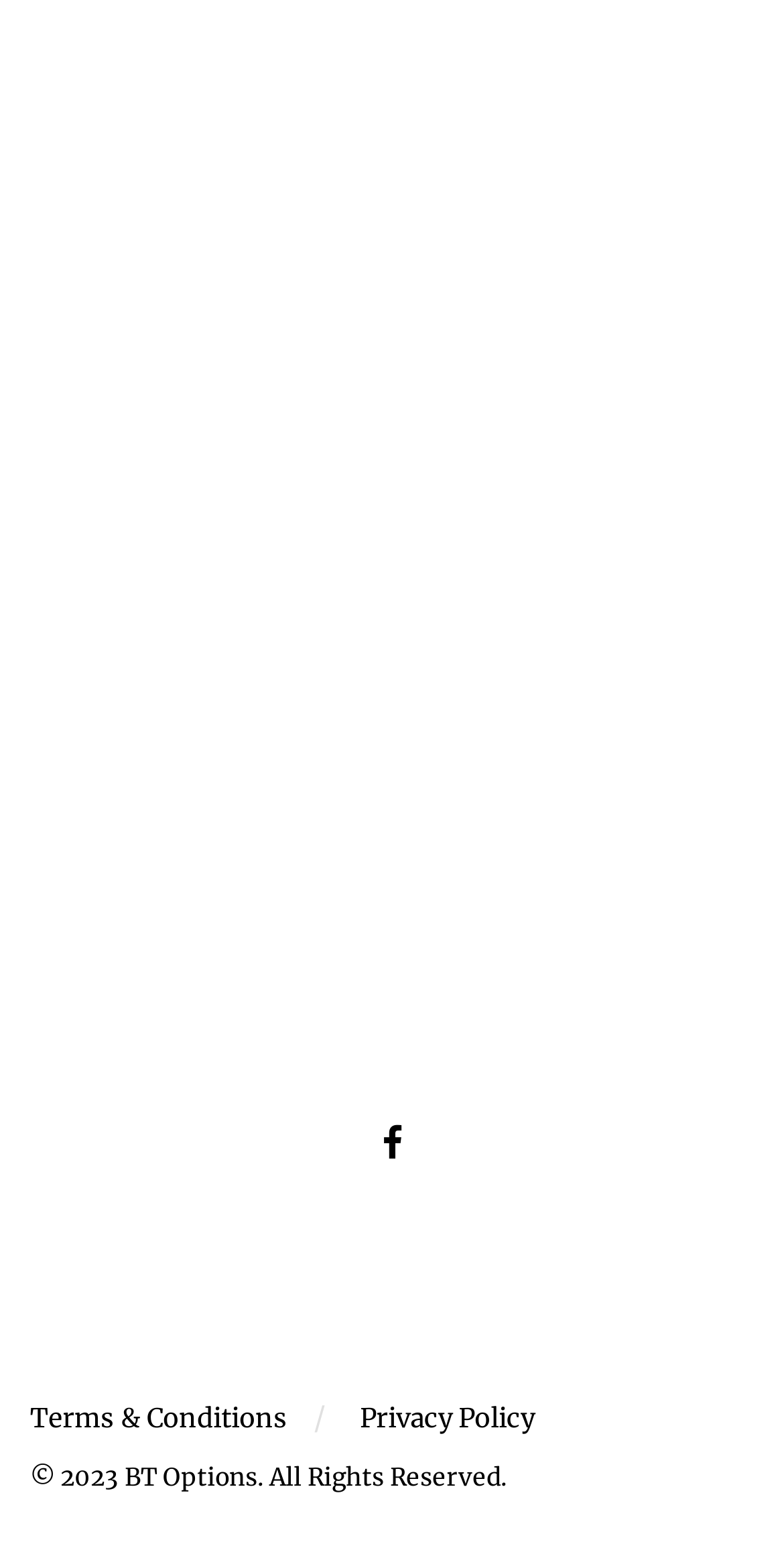How many image elements are there on the webpage?
Refer to the image and provide a one-word or short phrase answer.

1